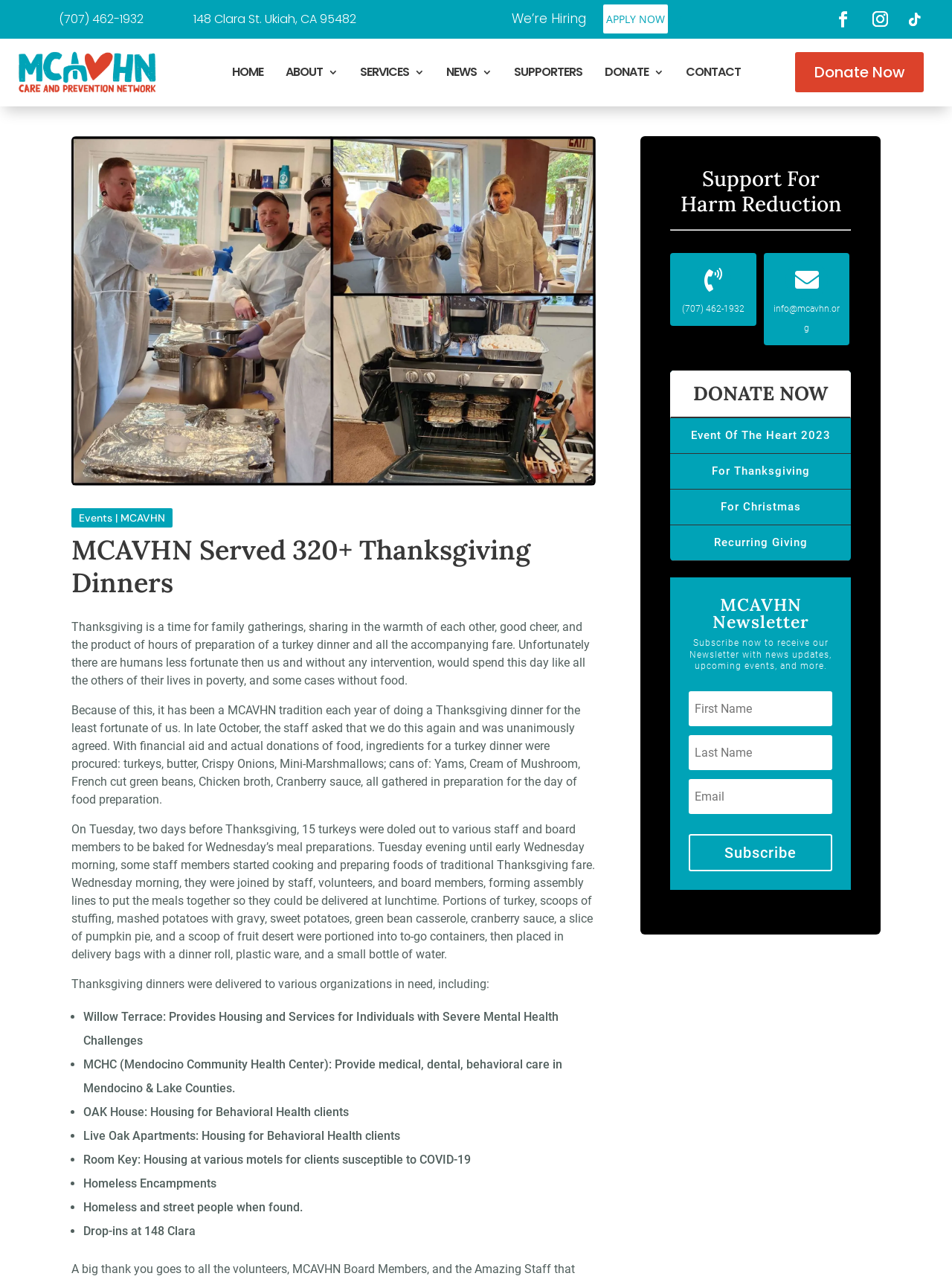Summarize the webpage in an elaborate manner.

This webpage is about MCAVHN, an organization that serves the community, particularly those in need. At the top, there is a heading with the organization's name and a phone number. Below it, there are two layout tables, one containing a social media icon and a heading with the organization's address, and the other containing a "We're Hiring" text and an "APPLY NOW" button.

On the left side, there is a menu with links to different pages, including "HOME", "ABOUT", "SERVICES", "NEWS", "SUPPORTERS", "DONATE", and "CONTACT". Below the menu, there is an image with the organization's name and a heading that reads "MCAVHN Served 320+ Thanksgiving Dinners".

The main content of the page is about the organization's Thanksgiving dinner event, where they served 320+ dinners to various organizations in need. The text describes the preparation process, including cooking and assembling the meals, and the delivery of the dinners to organizations such as Willow Terrace, MCHC, OAK House, and others.

On the right side, there are several links and icons, including a "Donate Now" button, social media icons, and a section about supporting harm reduction. Below it, there is a section about donating, with options for one-time or recurring donations, and a newsletter subscription form.

At the bottom of the page, there are more links and icons, including a "CONTACT" link and social media icons. Overall, the webpage is about MCAVHN's community service and fundraising efforts, particularly around the Thanksgiving holiday.